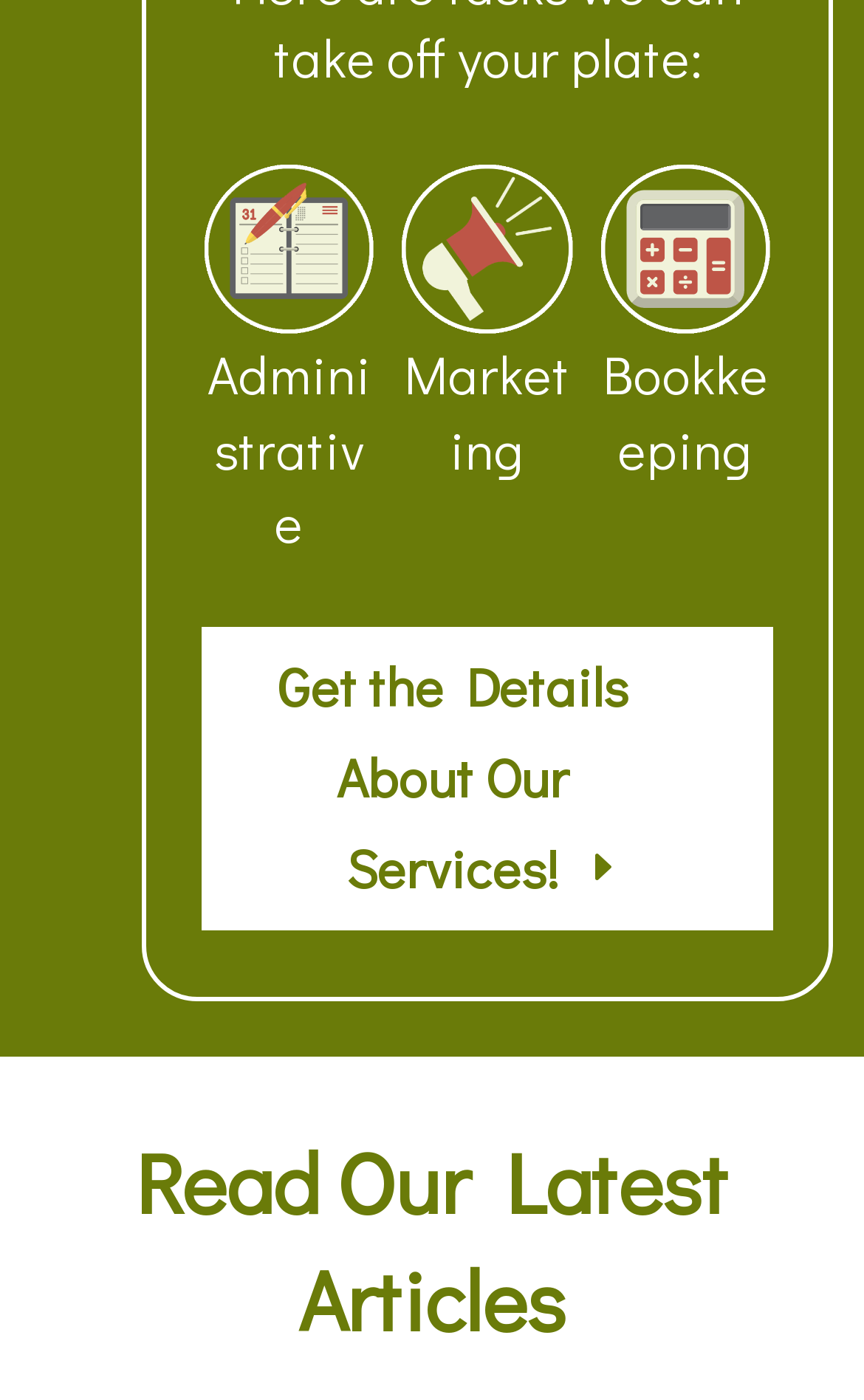Refer to the image and answer the question with as much detail as possible: What are the three services offered?

Based on the links and images on the webpage, it appears that the website offers three services: Scheduling Book, Bullhorn, and Calculator. These services are represented by corresponding images and links on the top section of the webpage.